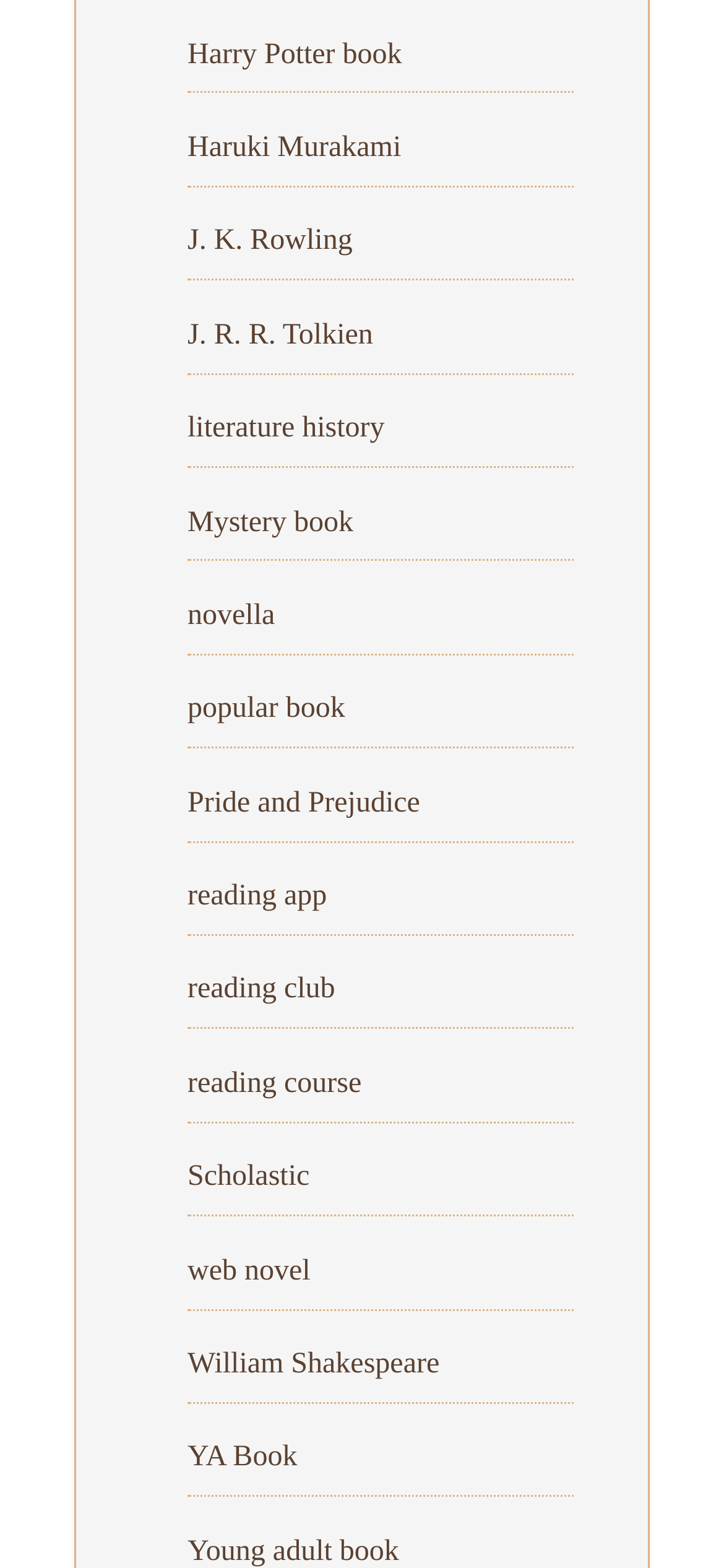Using the information from the screenshot, answer the following question thoroughly:
What is the last book title listed?

By scrolling down to the bottom of the webpage, I found that the last book title listed is Young adult book, which is located at the 16th link from the top.